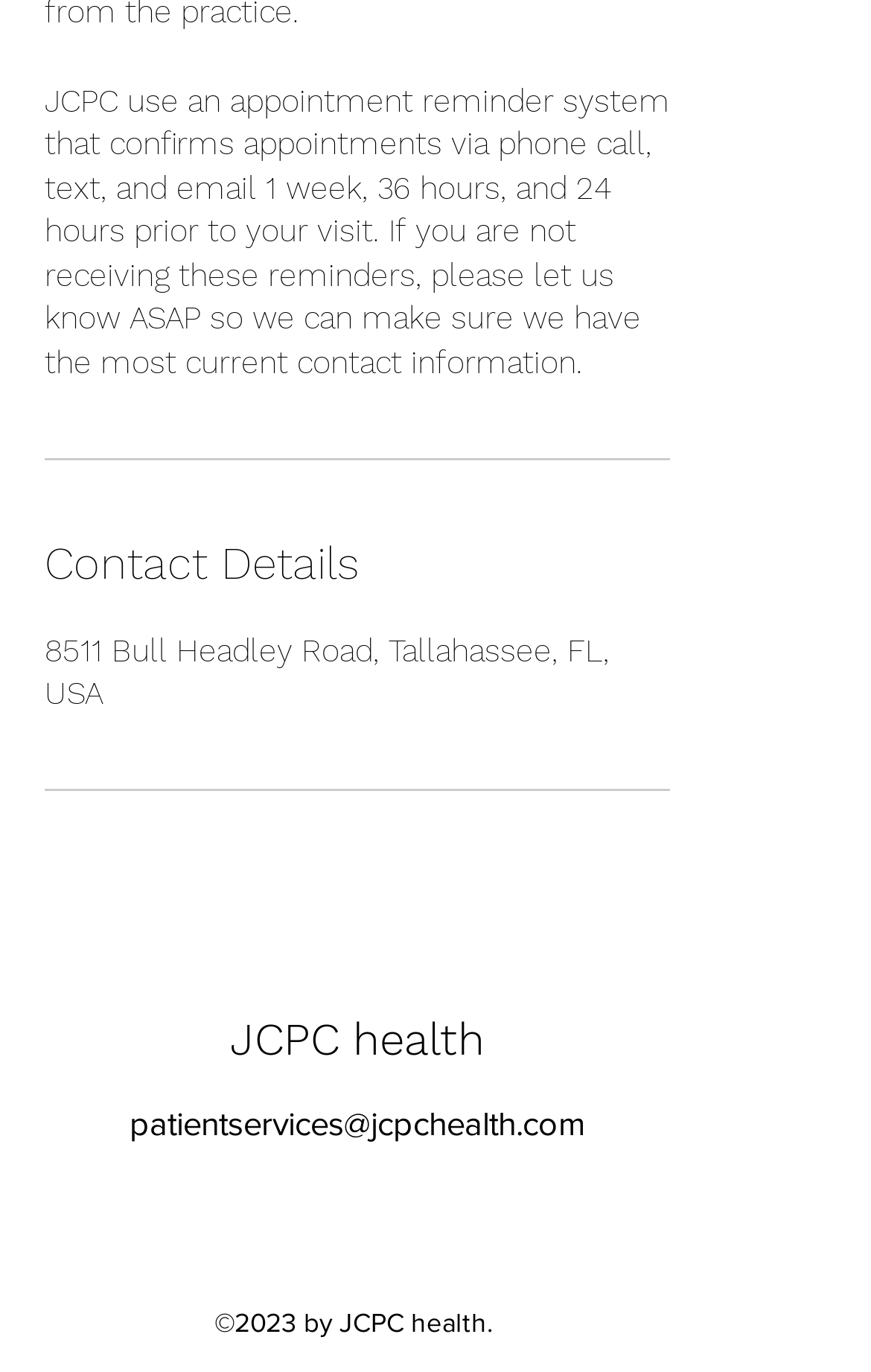Find the UI element described as: "Log in" and predict its bounding box coordinates. Ensure the coordinates are four float numbers between 0 and 1, [left, top, right, bottom].

None